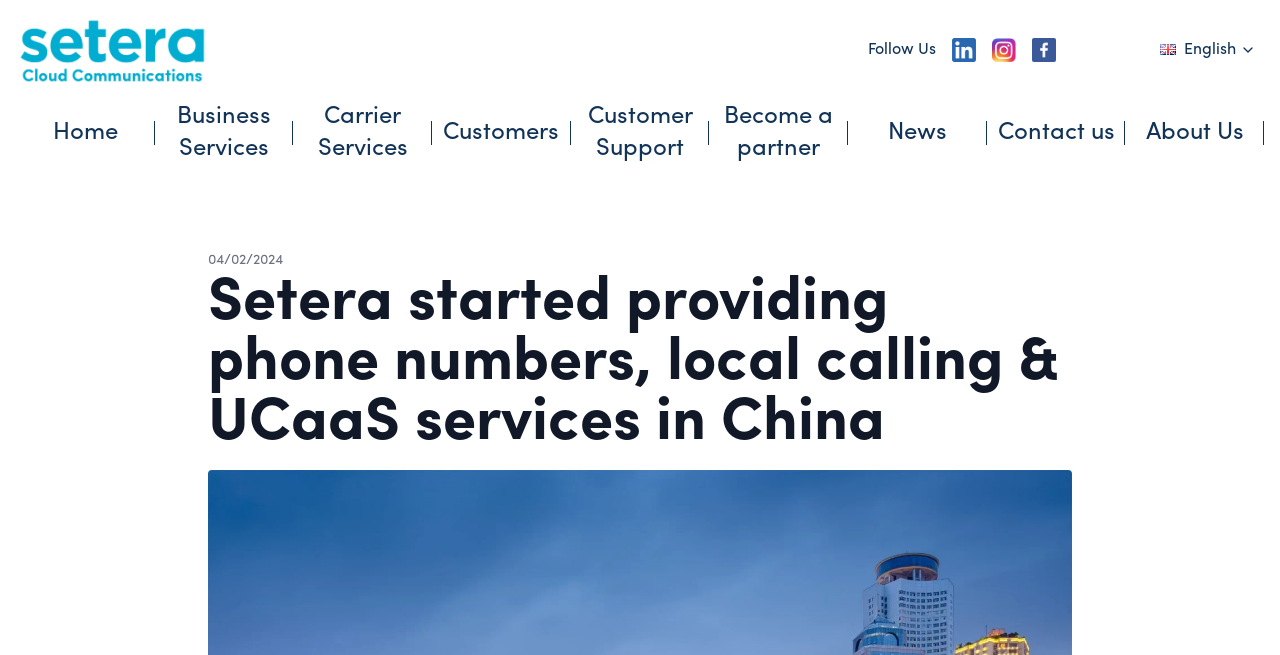Please identify the coordinates of the bounding box that should be clicked to fulfill this instruction: "Go to Home page".

[0.041, 0.178, 0.092, 0.227]